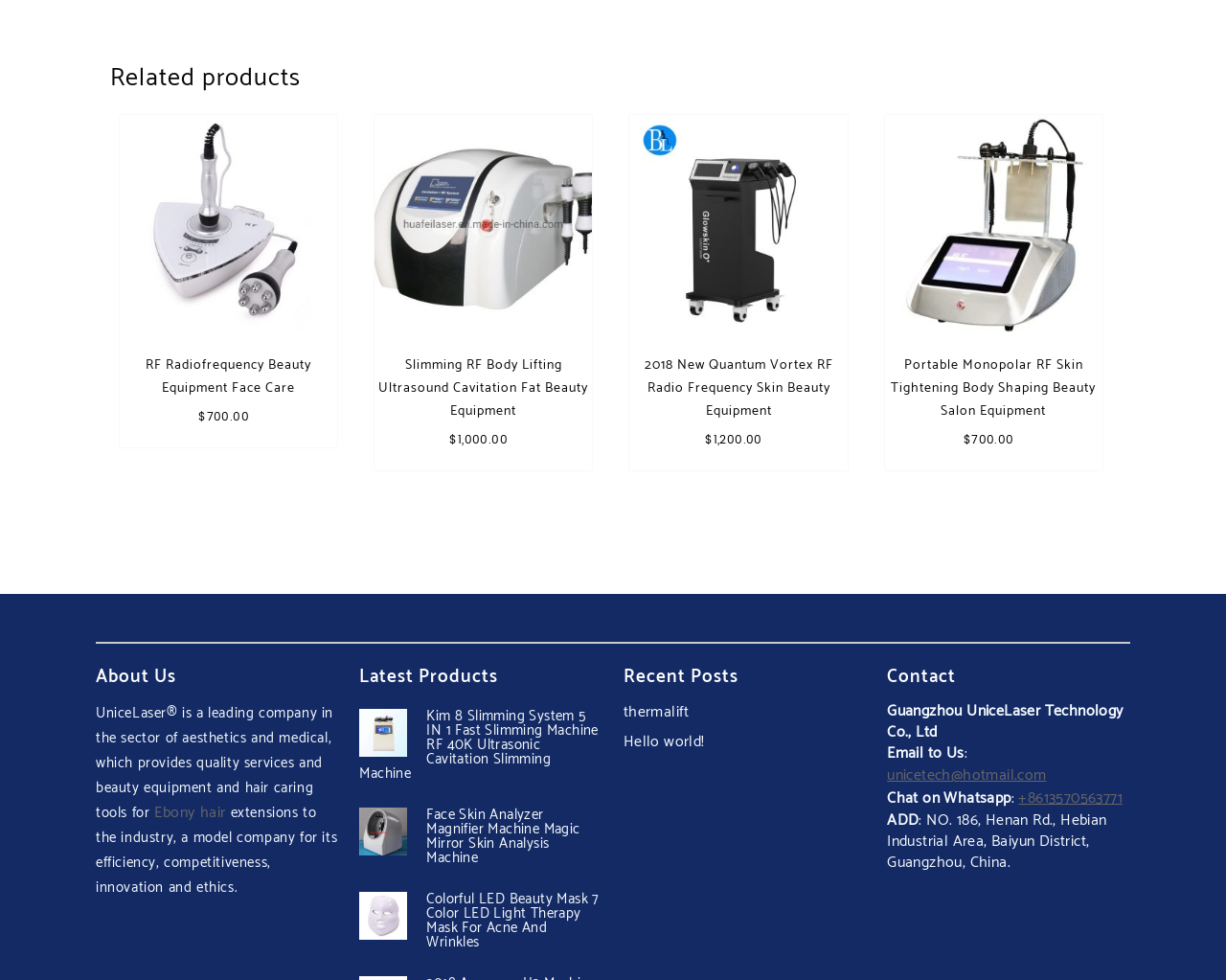Please specify the bounding box coordinates of the element that should be clicked to execute the given instruction: 'Go to the 'About' page'. Ensure the coordinates are four float numbers between 0 and 1, expressed as [left, top, right, bottom].

None